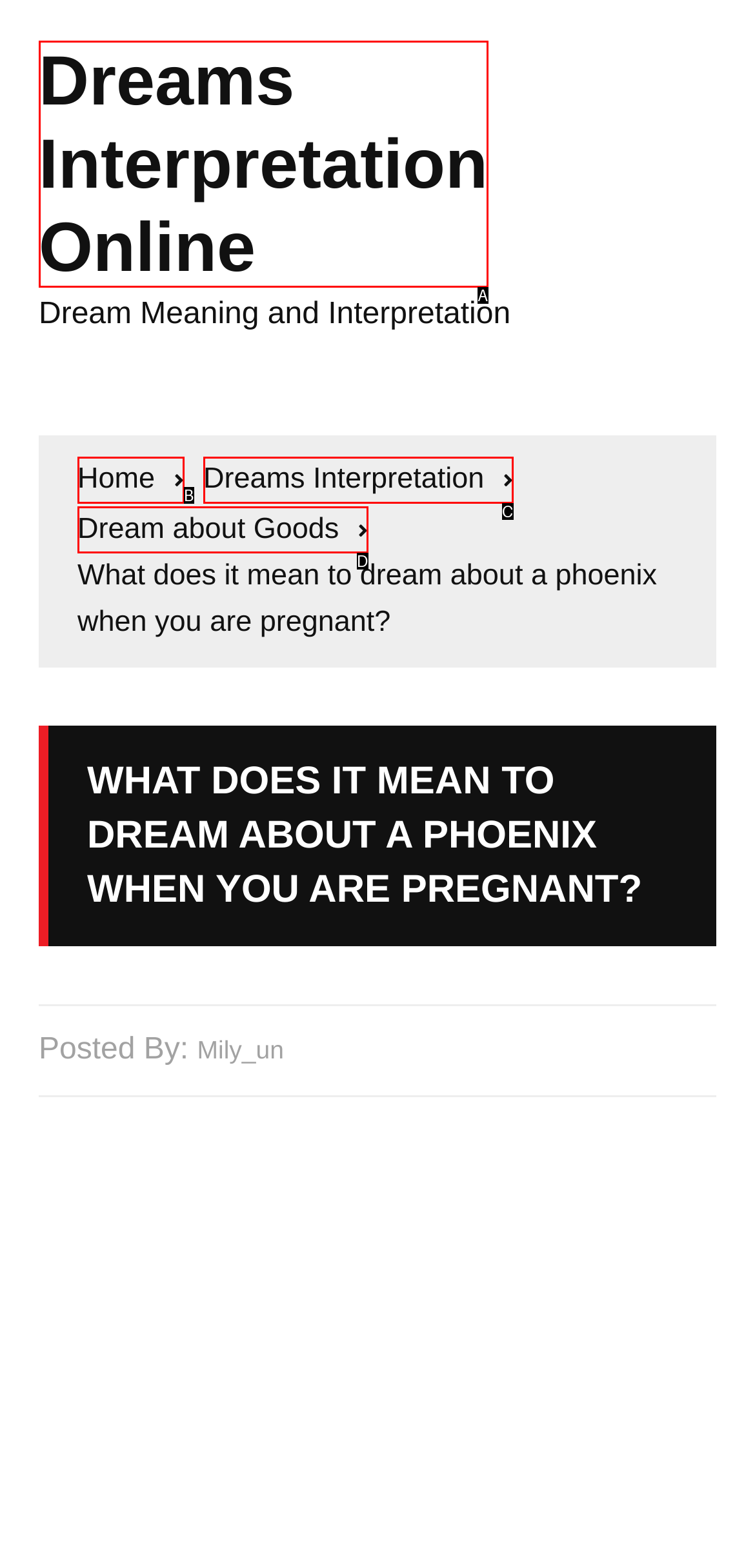Using the description: rb-appscript, find the corresponding HTML element. Provide the letter of the matching option directly.

None